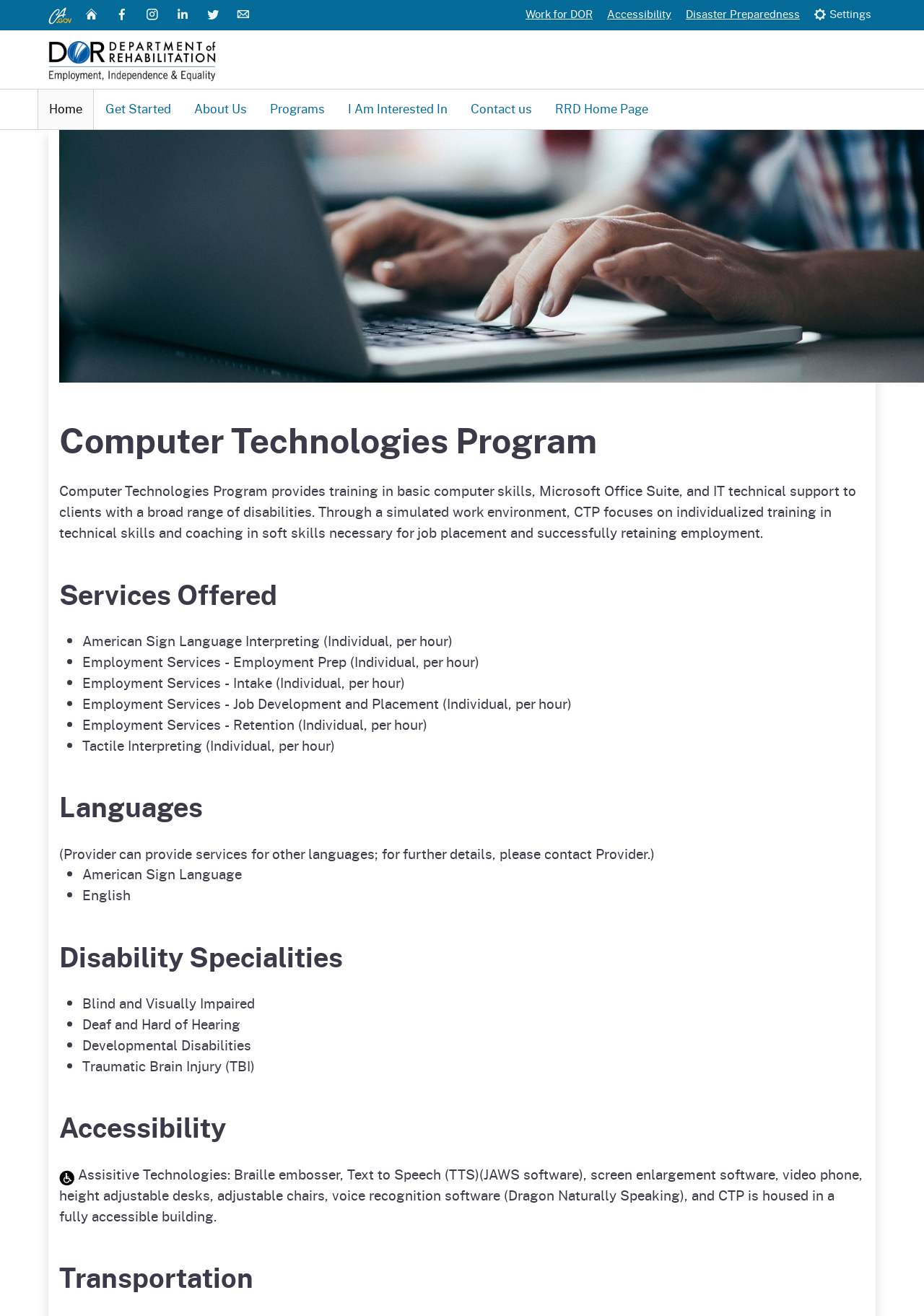What kind of disabilities does the provider specialize in?
Using the image as a reference, answer with just one word or a short phrase.

Blind and Visually Impaired, Deaf and Hard of Hearing, etc.